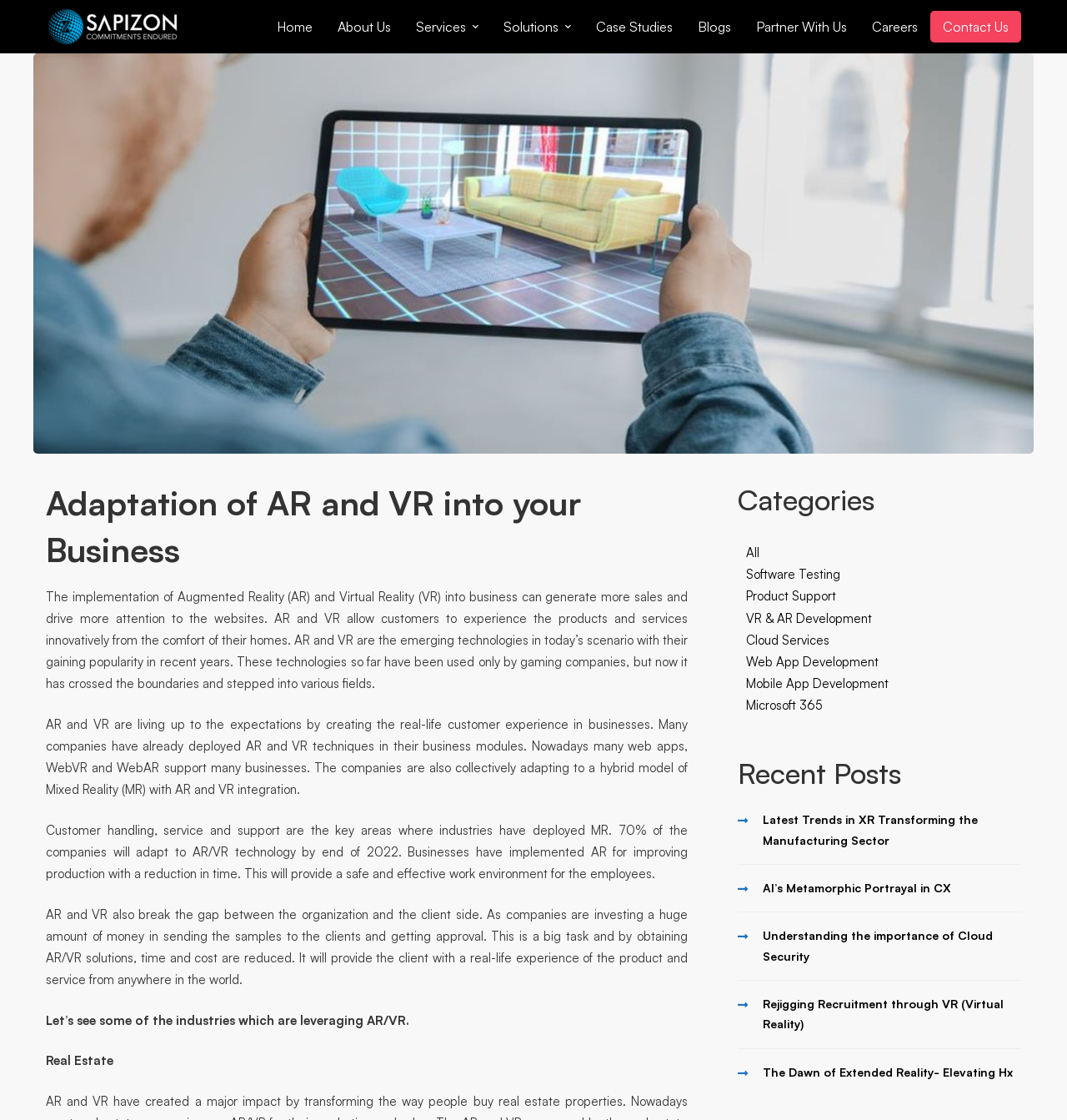Identify the bounding box coordinates of the section that should be clicked to achieve the task described: "Click on the 'Latest Trends in XR Transforming the Manufacturing Sector' post".

[0.691, 0.711, 0.957, 0.771]